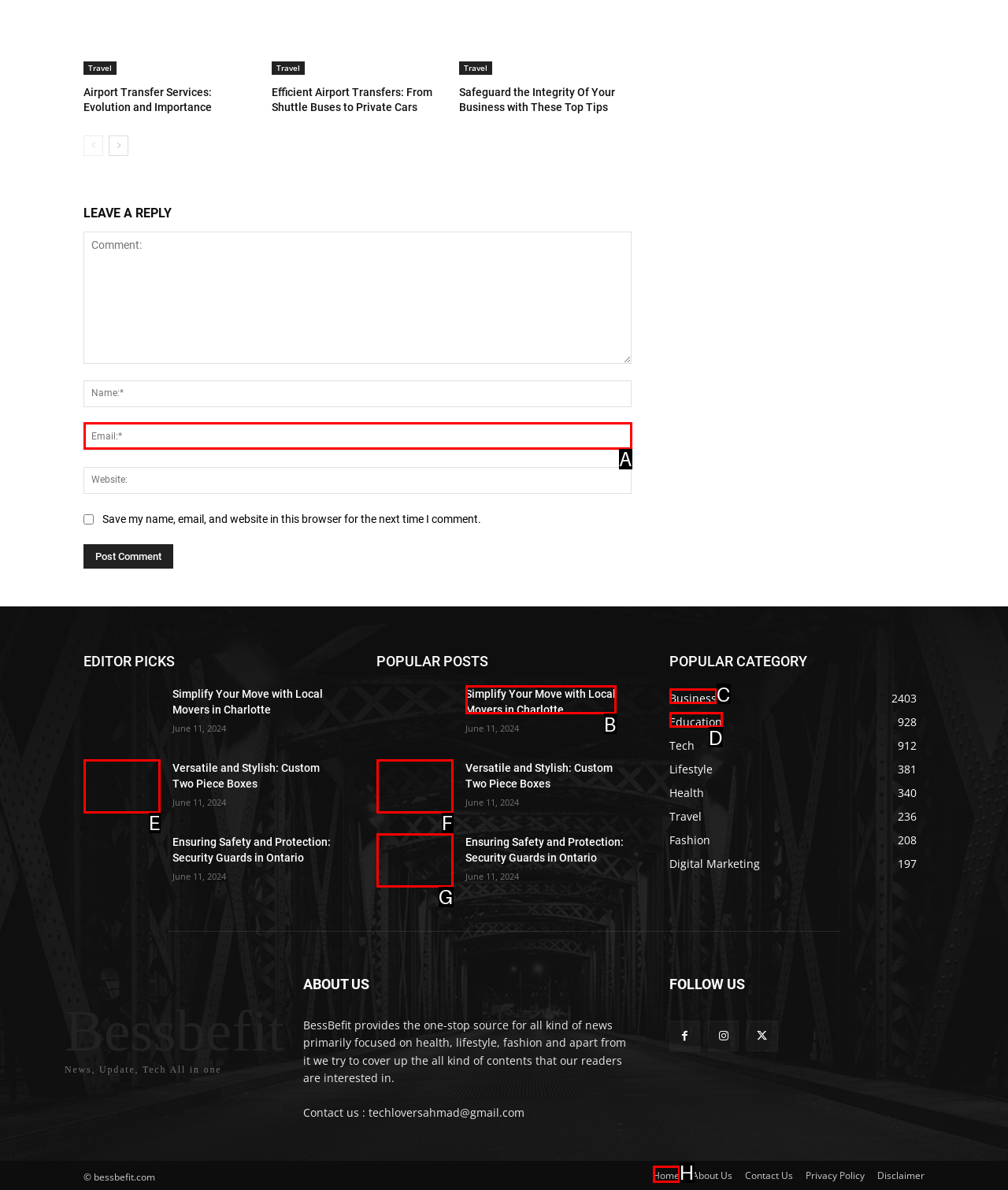Select the HTML element that matches the description: parent_node: Email:* name="email" placeholder="Email:*". Provide the letter of the chosen option as your answer.

A